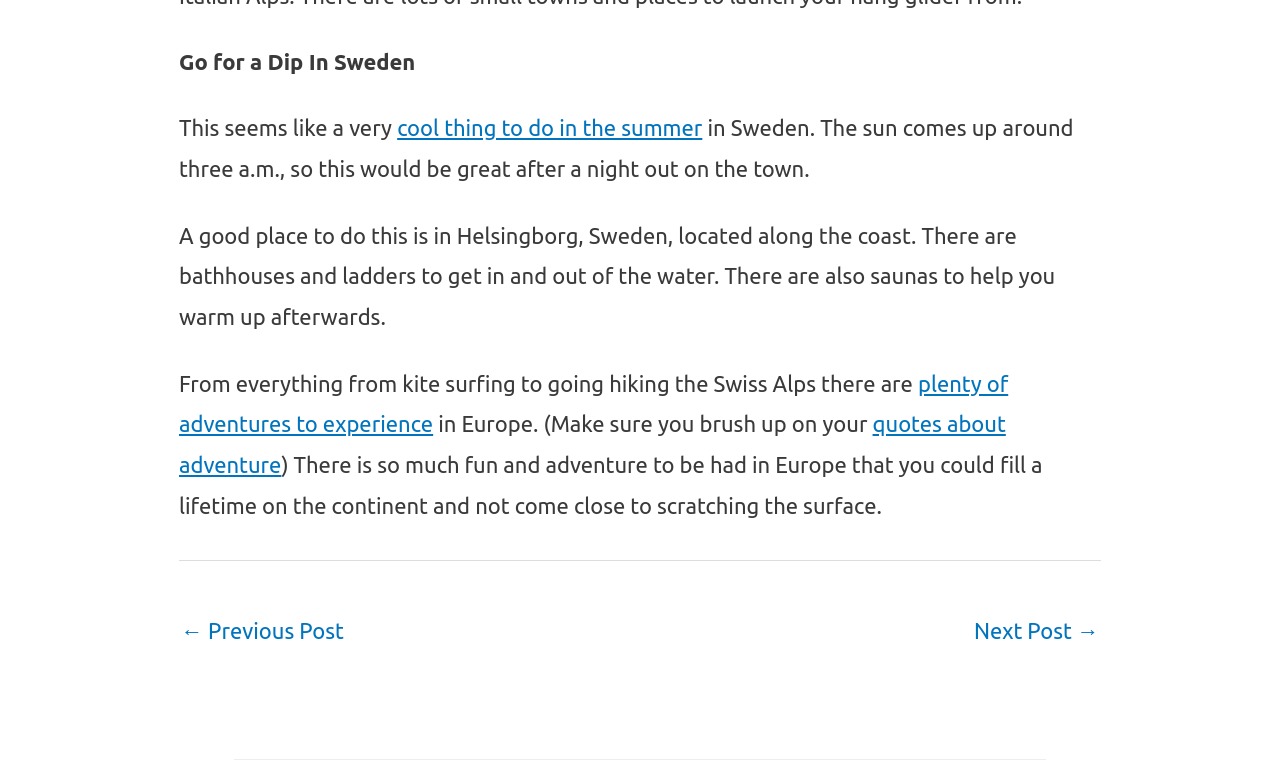Identify the bounding box for the described UI element. Provide the coordinates in (top-left x, top-left y, bottom-right x, bottom-right y) format with values ranging from 0 to 1: plenty of adventures to experience

[0.14, 0.484, 0.788, 0.57]